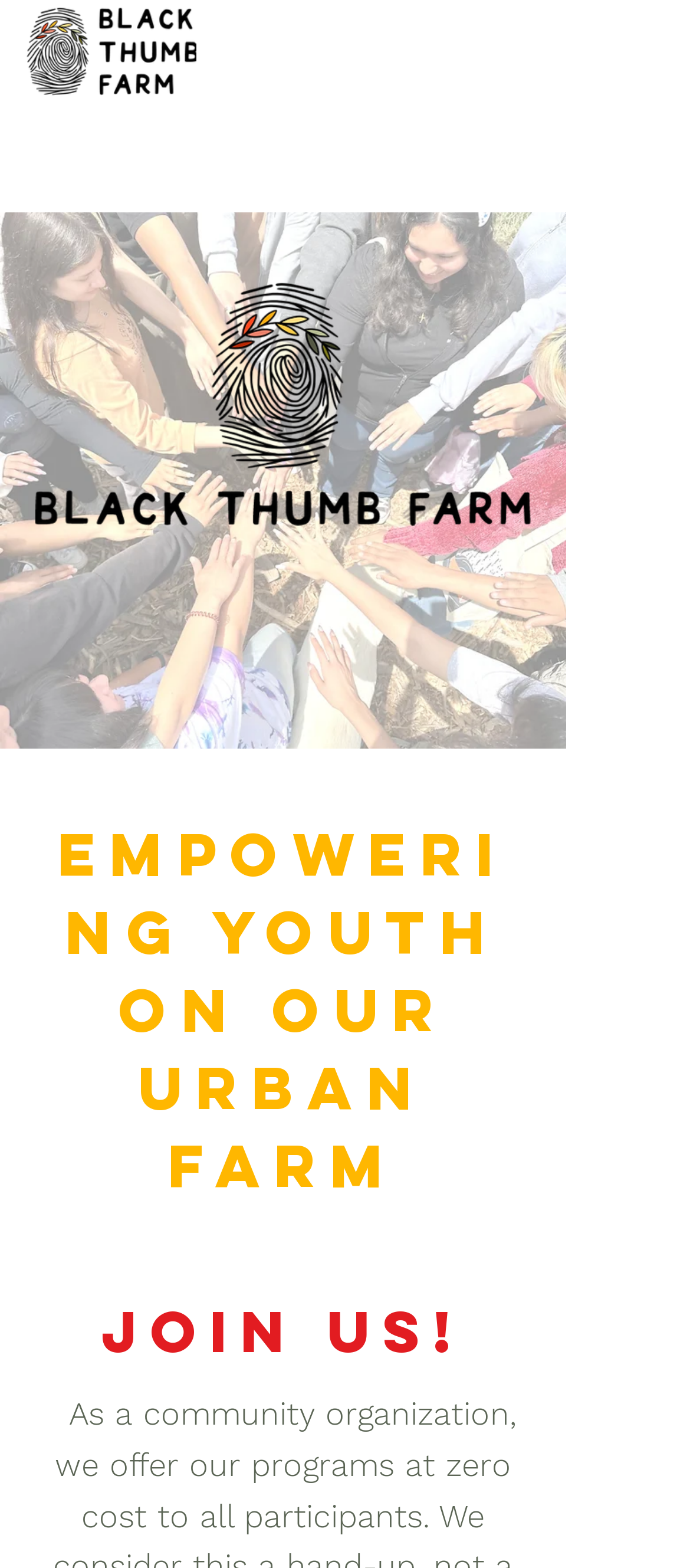What is the name of the organization?
Based on the screenshot, provide a one-word or short-phrase response.

Black Thumb Farm